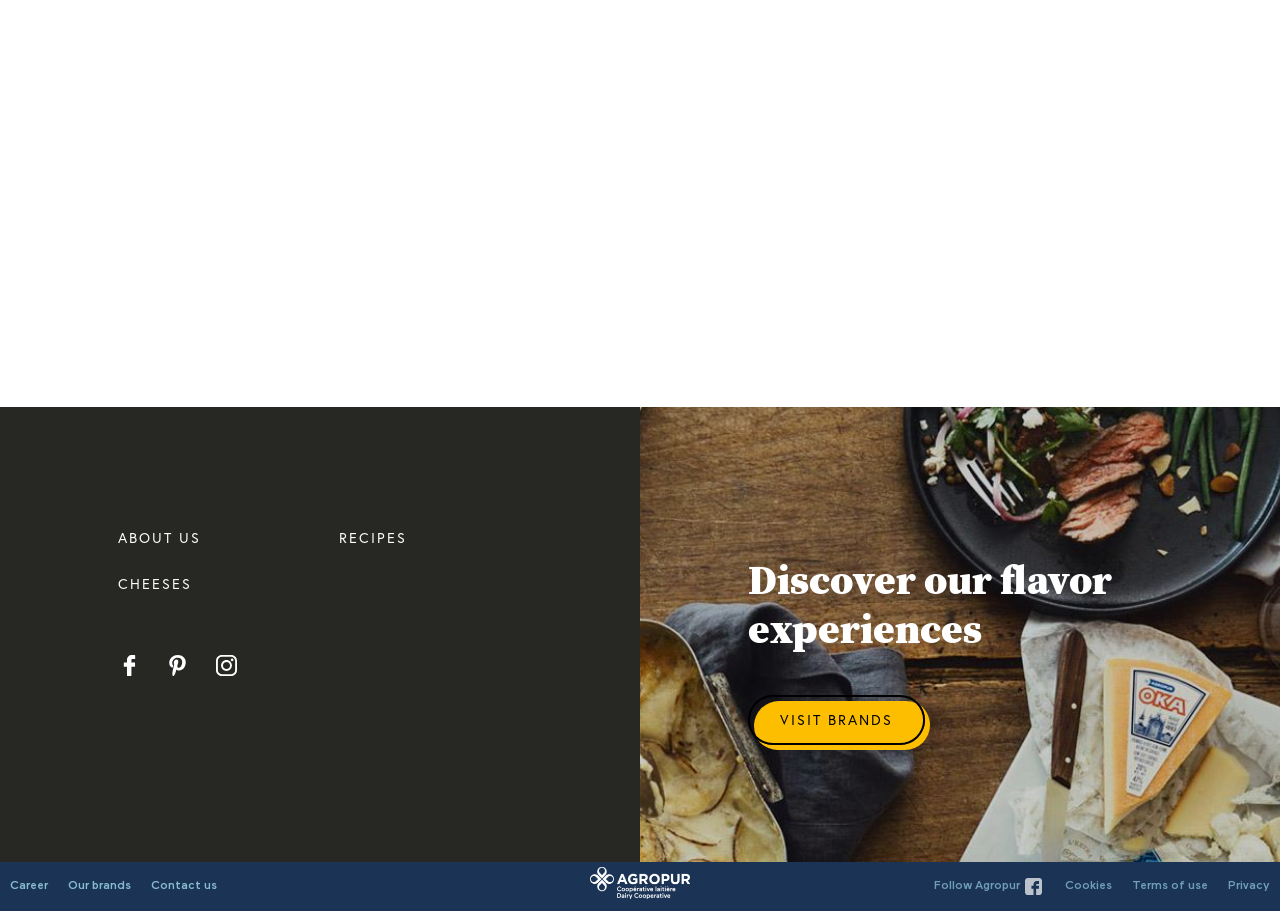Highlight the bounding box coordinates of the region I should click on to meet the following instruction: "Explore RECIPES".

[0.257, 0.565, 0.416, 0.615]